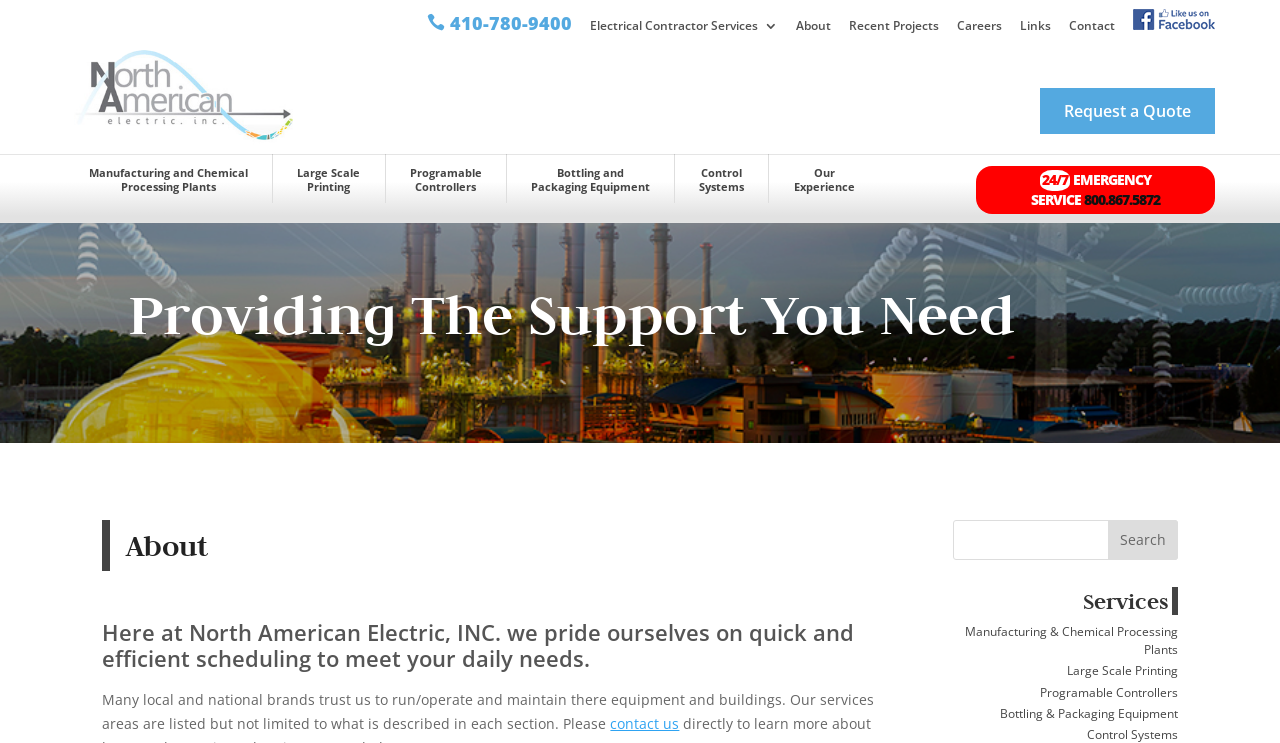What is the purpose of the search box?
Look at the image and answer the question with a single word or phrase.

To search for something